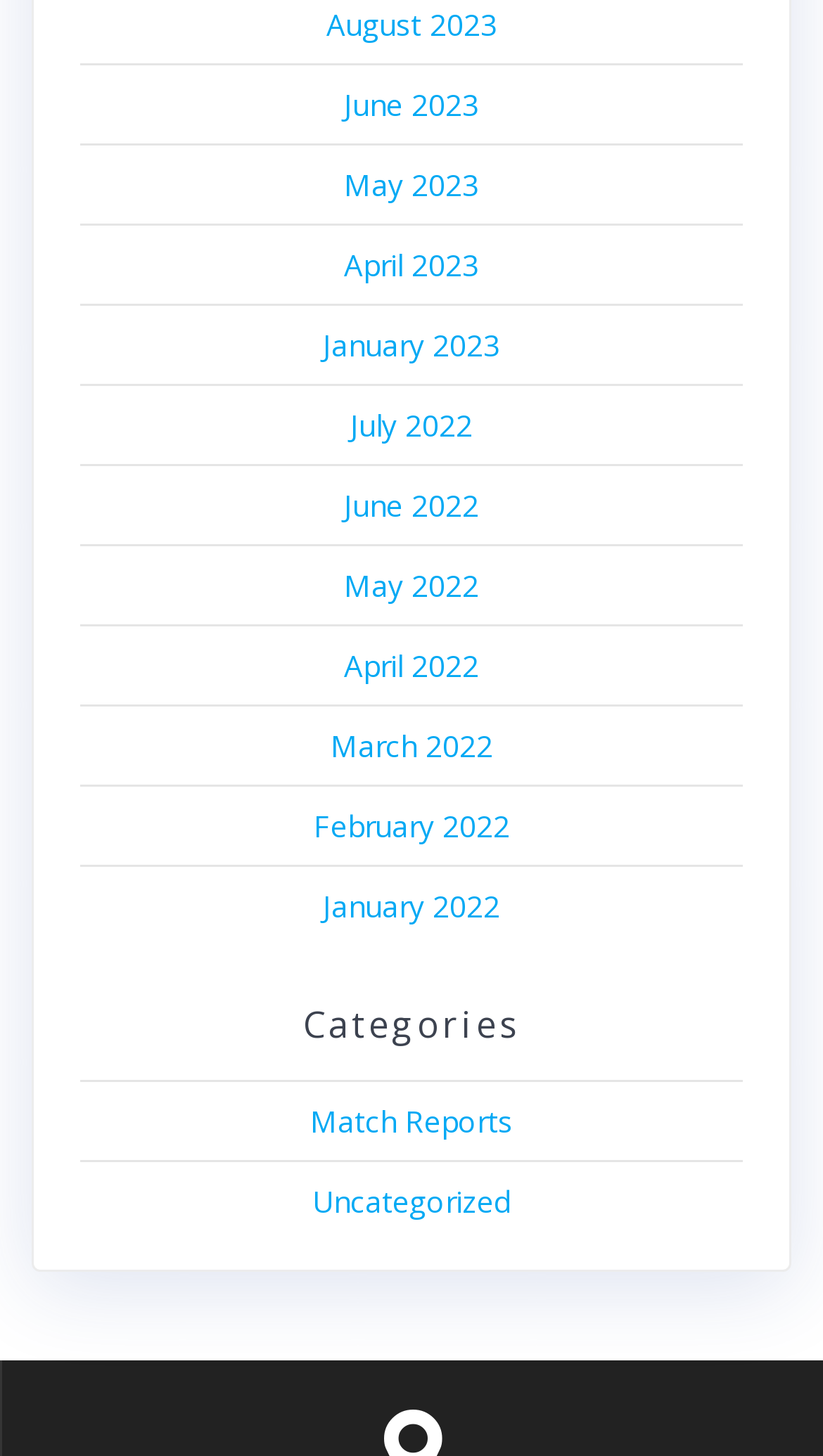Please identify the bounding box coordinates of the area that needs to be clicked to fulfill the following instruction: "Browse Match Reports."

[0.377, 0.756, 0.623, 0.783]